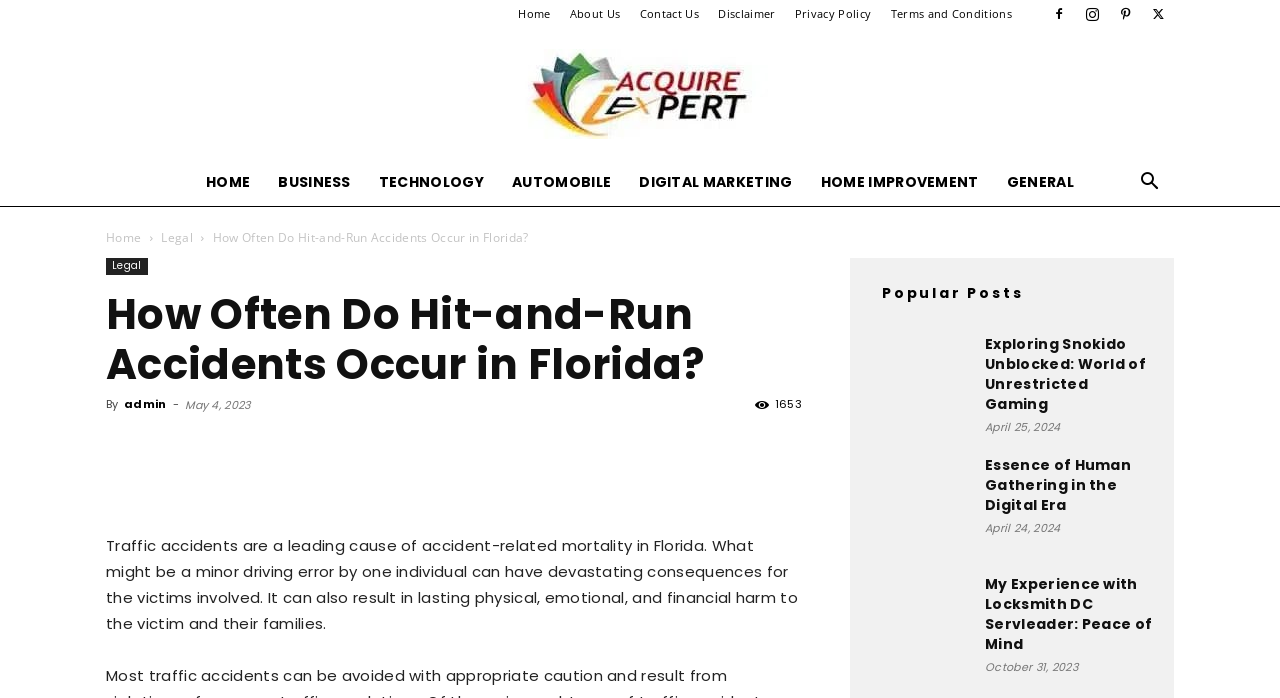Determine the coordinates of the bounding box for the clickable area needed to execute this instruction: "Check the 'Legal' link at the bottom".

[0.126, 0.328, 0.151, 0.352]